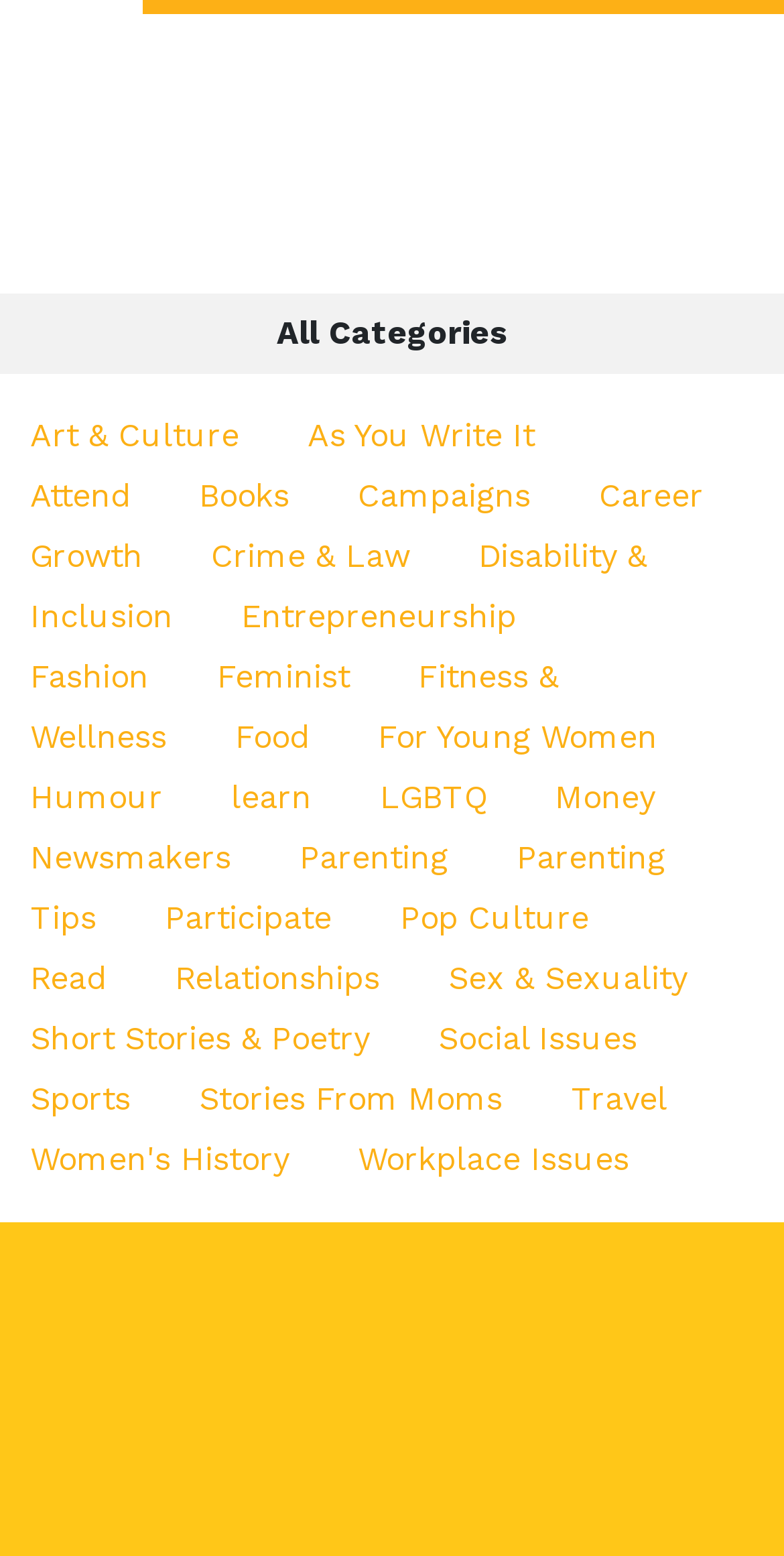Give a short answer using one word or phrase for the question:
Are there any links with similar topics?

Yes